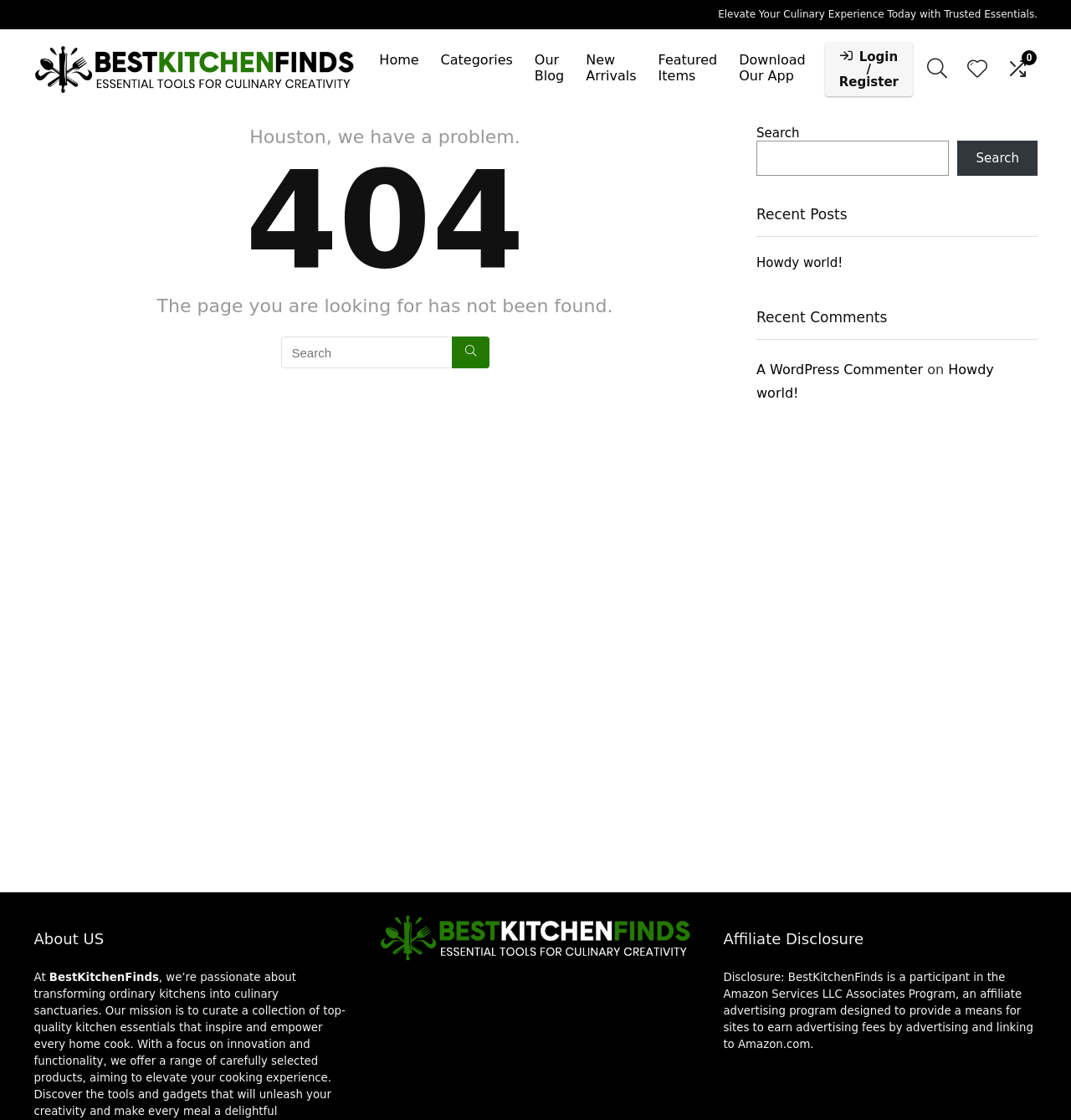Please give a succinct answer to the question in one word or phrase:
What is the name of the website?

BestKitchenFinds